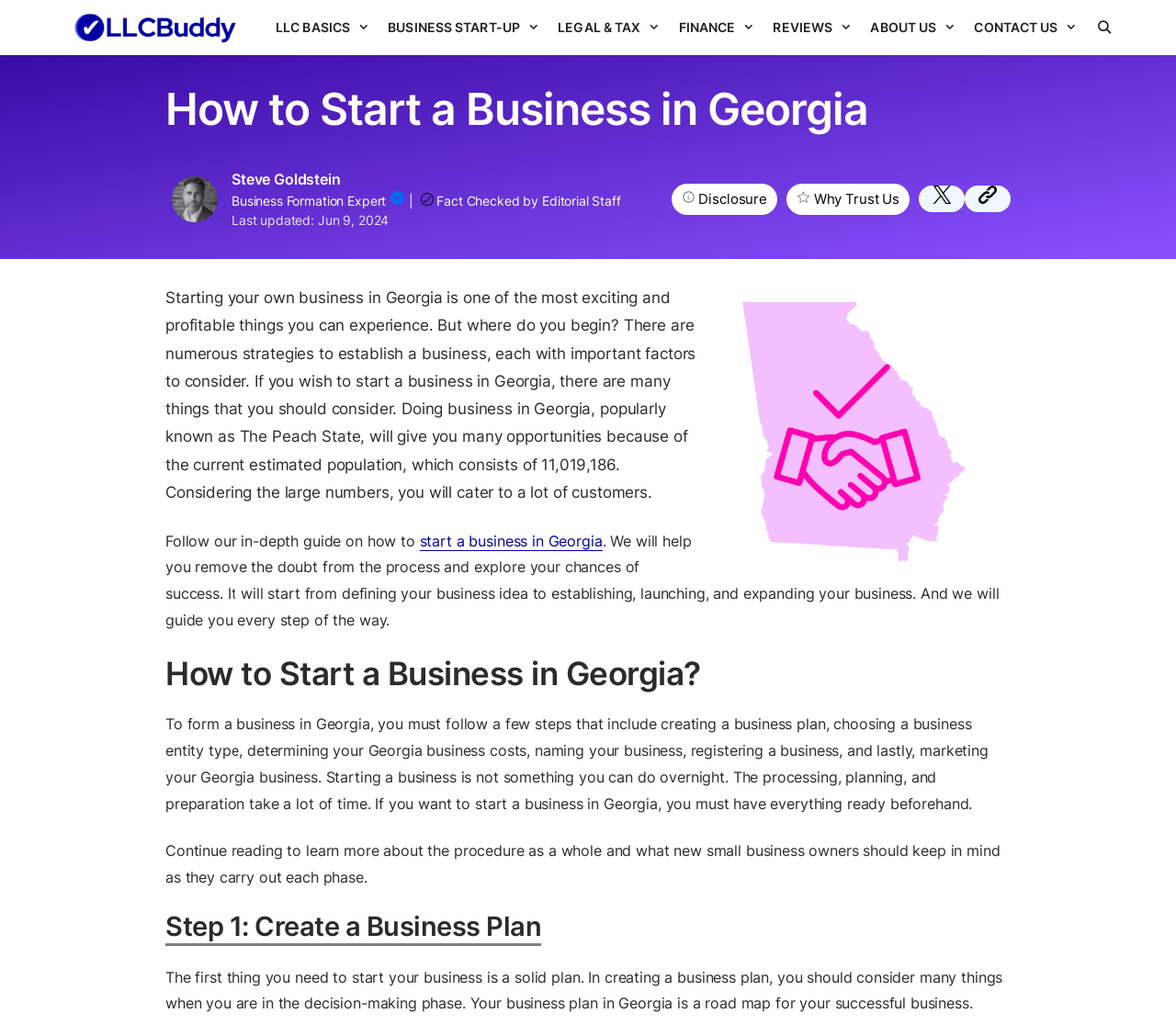Determine the bounding box coordinates for the region that must be clicked to execute the following instruction: "Click on Twitter".

[0.781, 0.18, 0.82, 0.205]